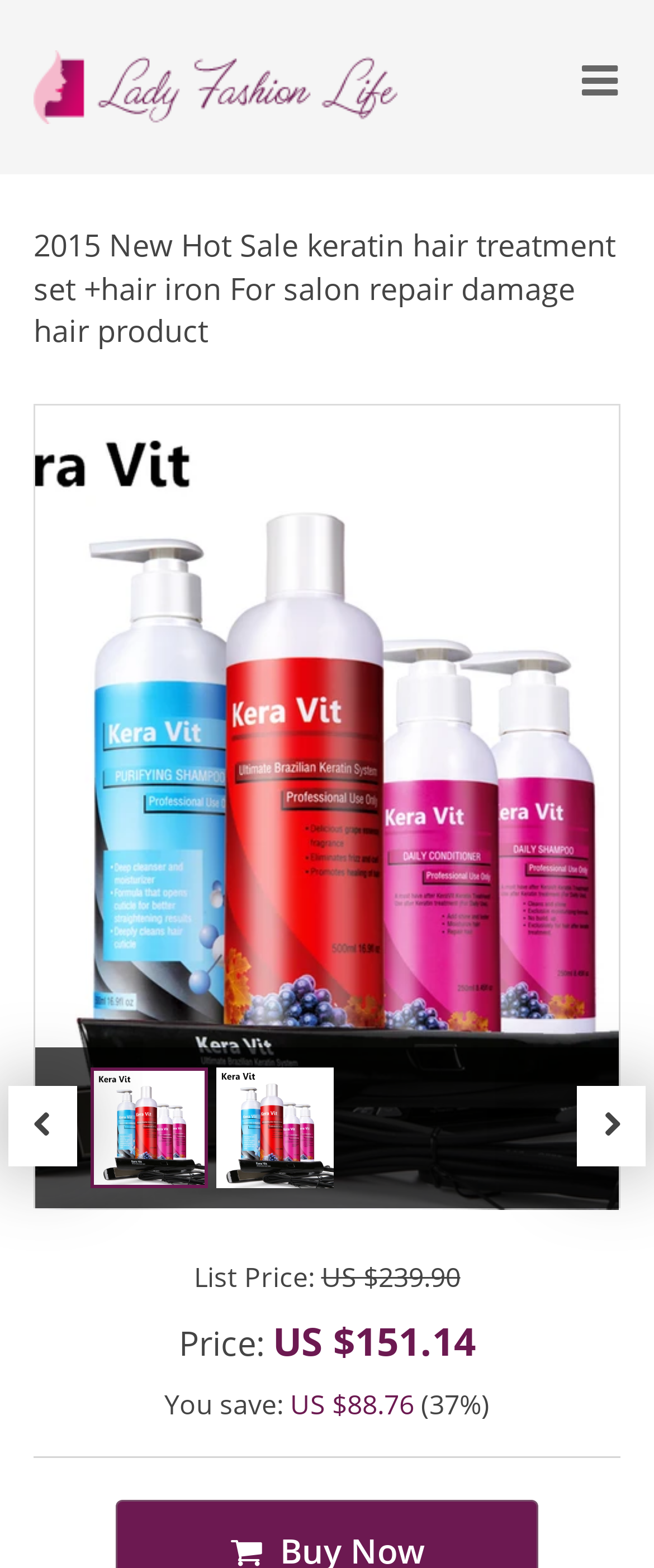Provide a one-word or one-phrase answer to the question:
What is the function of the '' button?

Previous